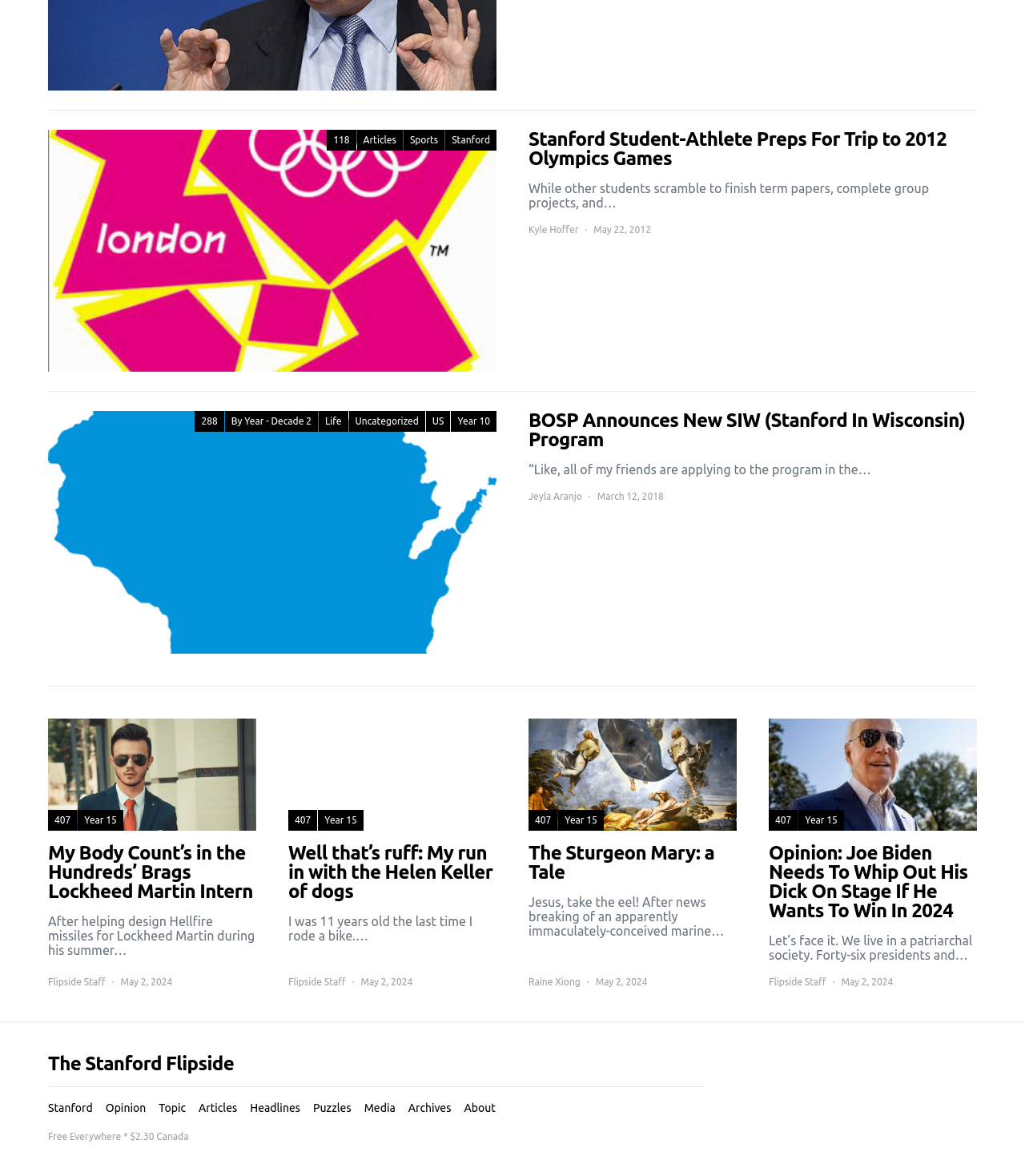Given the description Year 15, predict the bounding box coordinates of the UI element. Ensure the coordinates are in the format (top-left x, top-left y, bottom-right x, bottom-right y) and all values are between 0 and 1.

[0.779, 0.689, 0.823, 0.706]